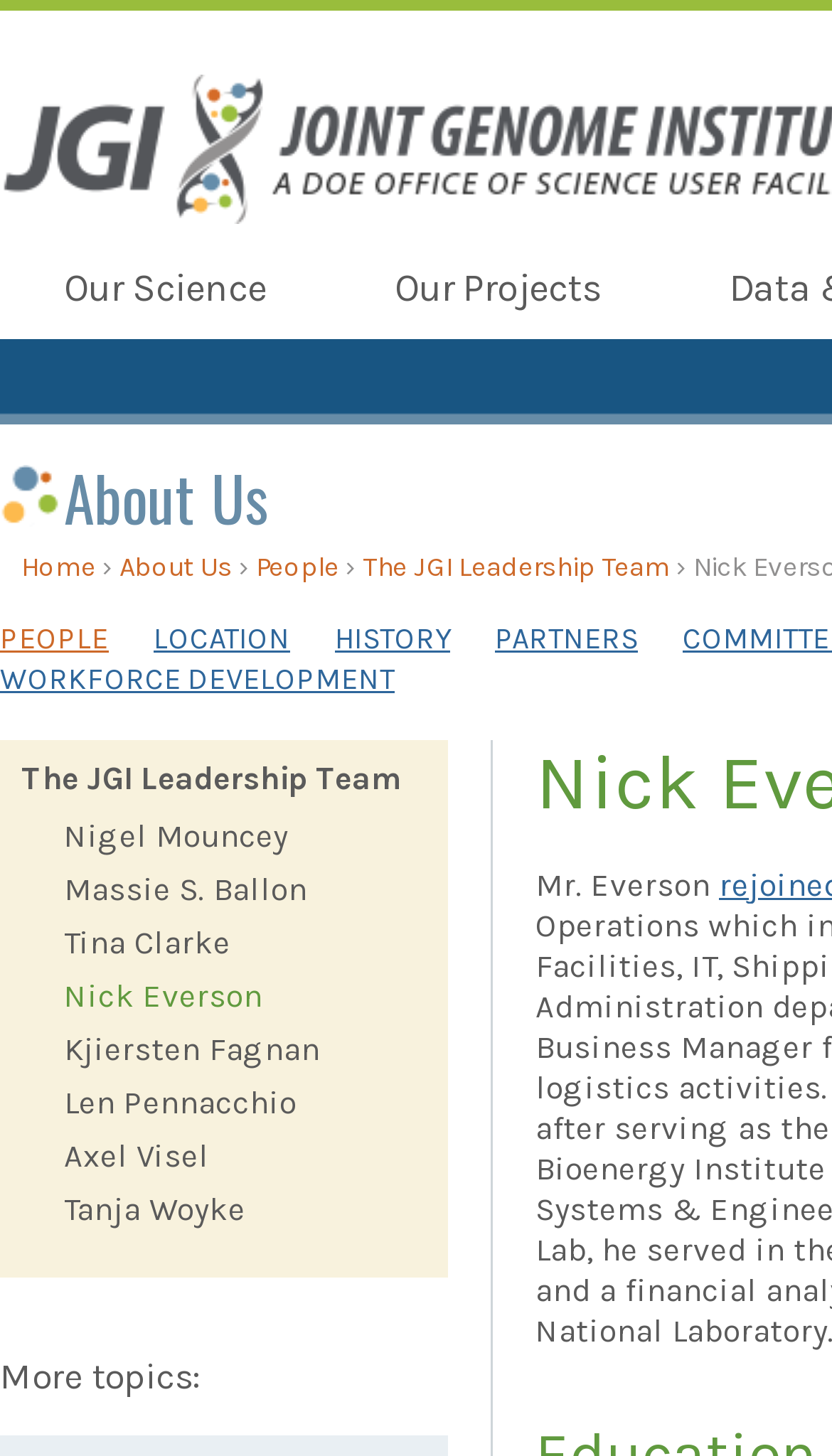Create a detailed description of the webpage's content and layout.

This webpage is about Nick Everson, a member of the JGI Leadership Team. At the top of the page, there are several links to different sections of the website, including "Our Science", "Our Projects", "About Us", and "Home". Below these links, there is a navigation menu with links to "People", "The JGI Leadership Team", and other related topics.

On the left side of the page, there are several links to different categories, including "PEOPLE", "LOCATION", "HISTORY", "PARTNERS", and "WORKFORCE DEVELOPMENT". The "WORKFORCE DEVELOPMENT" link is followed by a brief description of Mr. Everson, which mentions his role in overseeing the JGI Operations Department and his 20 years of financial and operations management experience.

Below this description, there is a list of links to the members of the JGI Leadership Team, including Nick Everson, Nigel Mouncey, Massie S. Ballon, Tina Clarke, Kjiersten Fagnan, Len Pennacchio, Axel Visel, and Tanja Woyke. These links are arranged vertically, with each link positioned below the previous one.

At the bottom of the page, there is a heading that reads "More topics:", but it does not appear to be followed by any additional content.